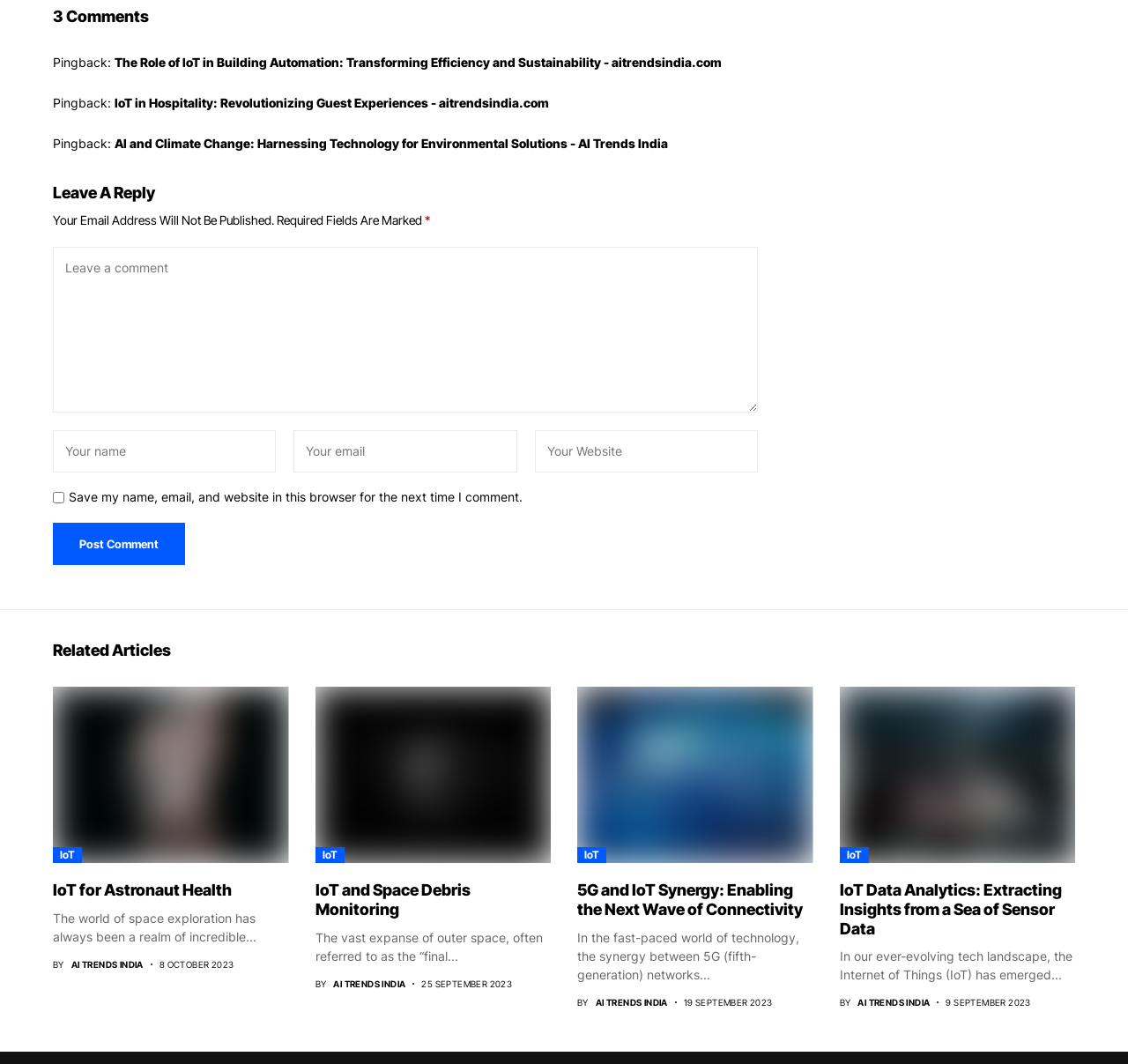Please locate the bounding box coordinates of the region I need to click to follow this instruction: "Learn about IoT and Space Debris Monitoring".

[0.279, 0.828, 0.488, 0.864]